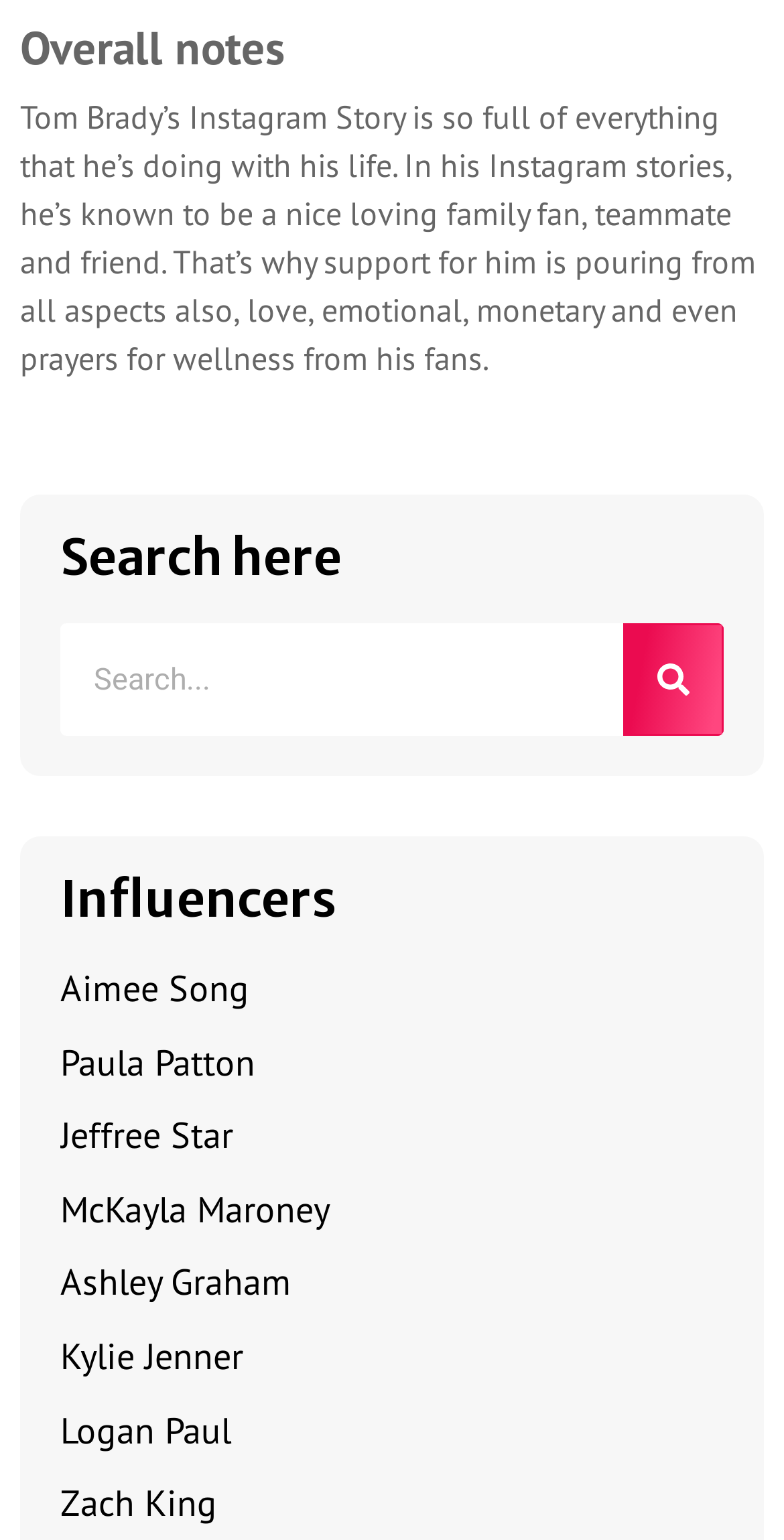Find the bounding box coordinates of the clickable element required to execute the following instruction: "View Kylie Jenner's page". Provide the coordinates as four float numbers between 0 and 1, i.e., [left, top, right, bottom].

[0.077, 0.865, 0.31, 0.895]